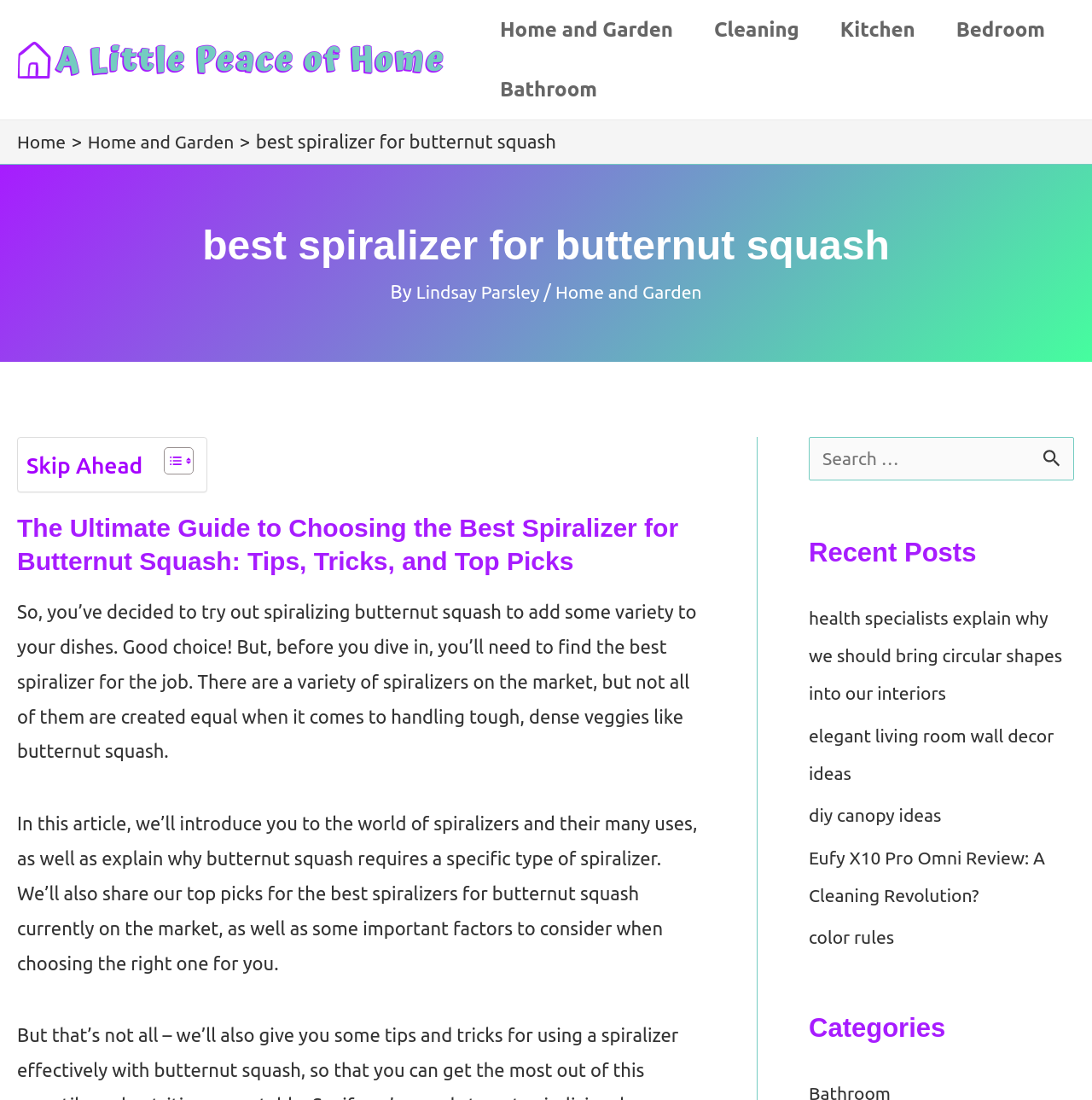Using the webpage screenshot, find the UI element described by parent_node: Search for: value="Search". Provide the bounding box coordinates in the format (top-left x, top-left y, bottom-right x, bottom-right y), ensuring all values are floating point numbers between 0 and 1.

[0.948, 0.397, 0.984, 0.435]